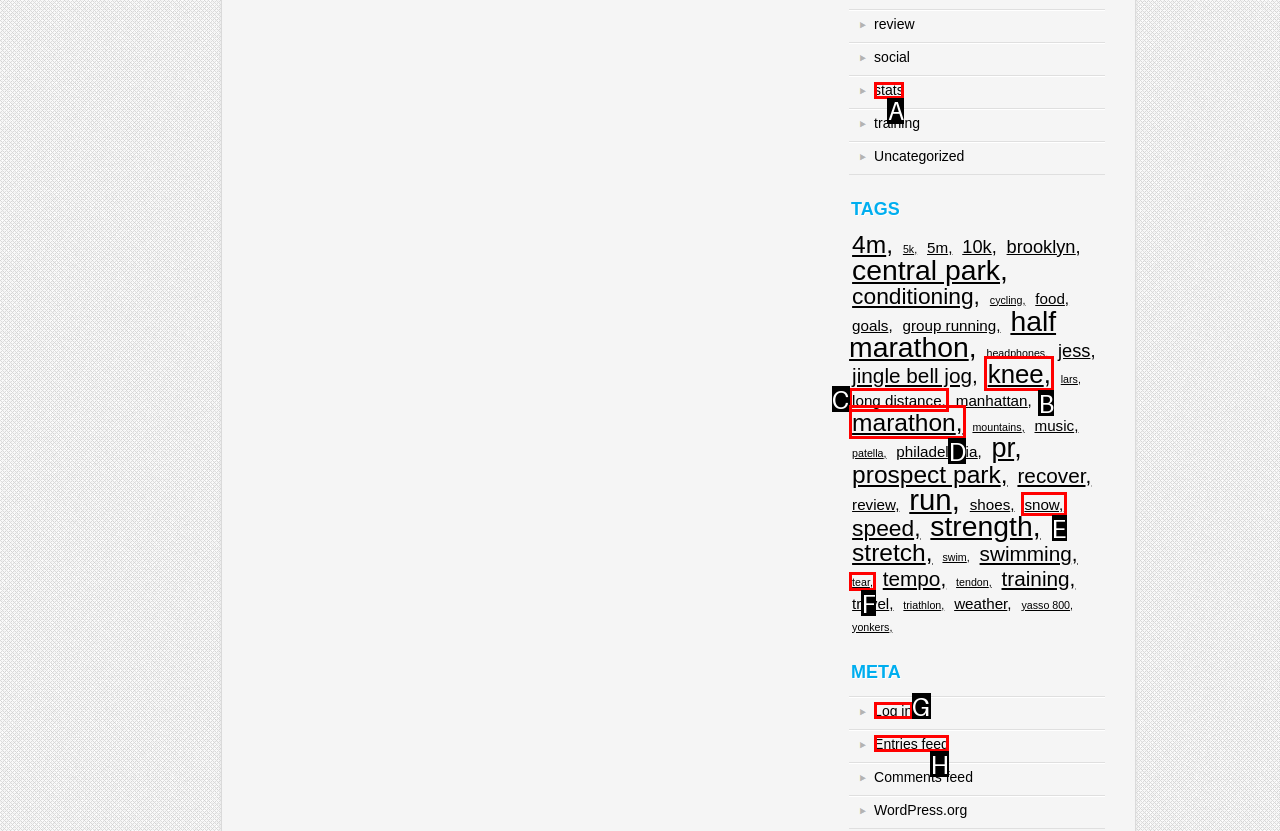Choose the HTML element that should be clicked to achieve this task: Read the article about art vs spectacle
Respond with the letter of the correct choice.

None